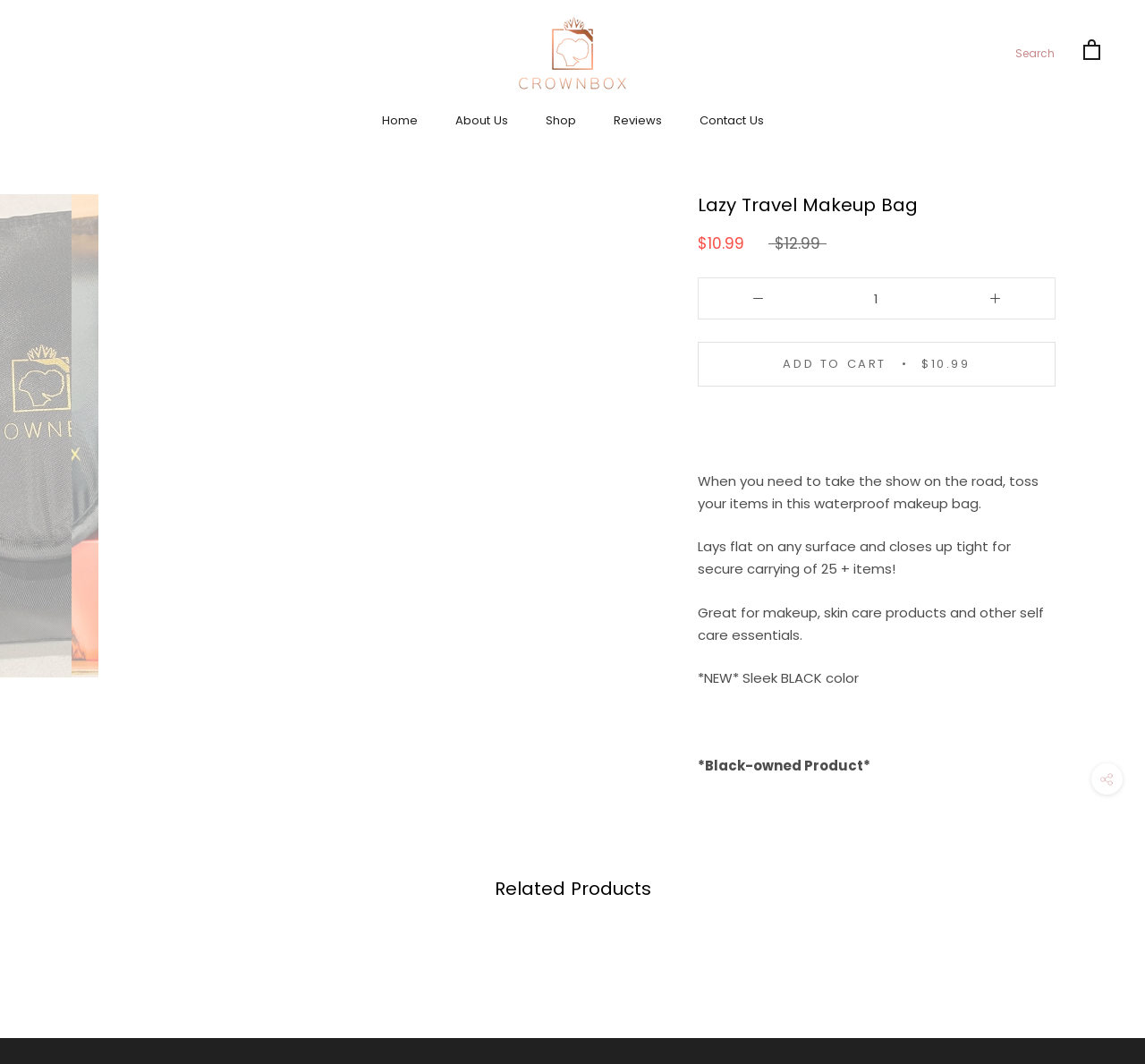Please identify the bounding box coordinates of the area that needs to be clicked to fulfill the following instruction: "Click the Home link."

[0.333, 0.105, 0.364, 0.121]